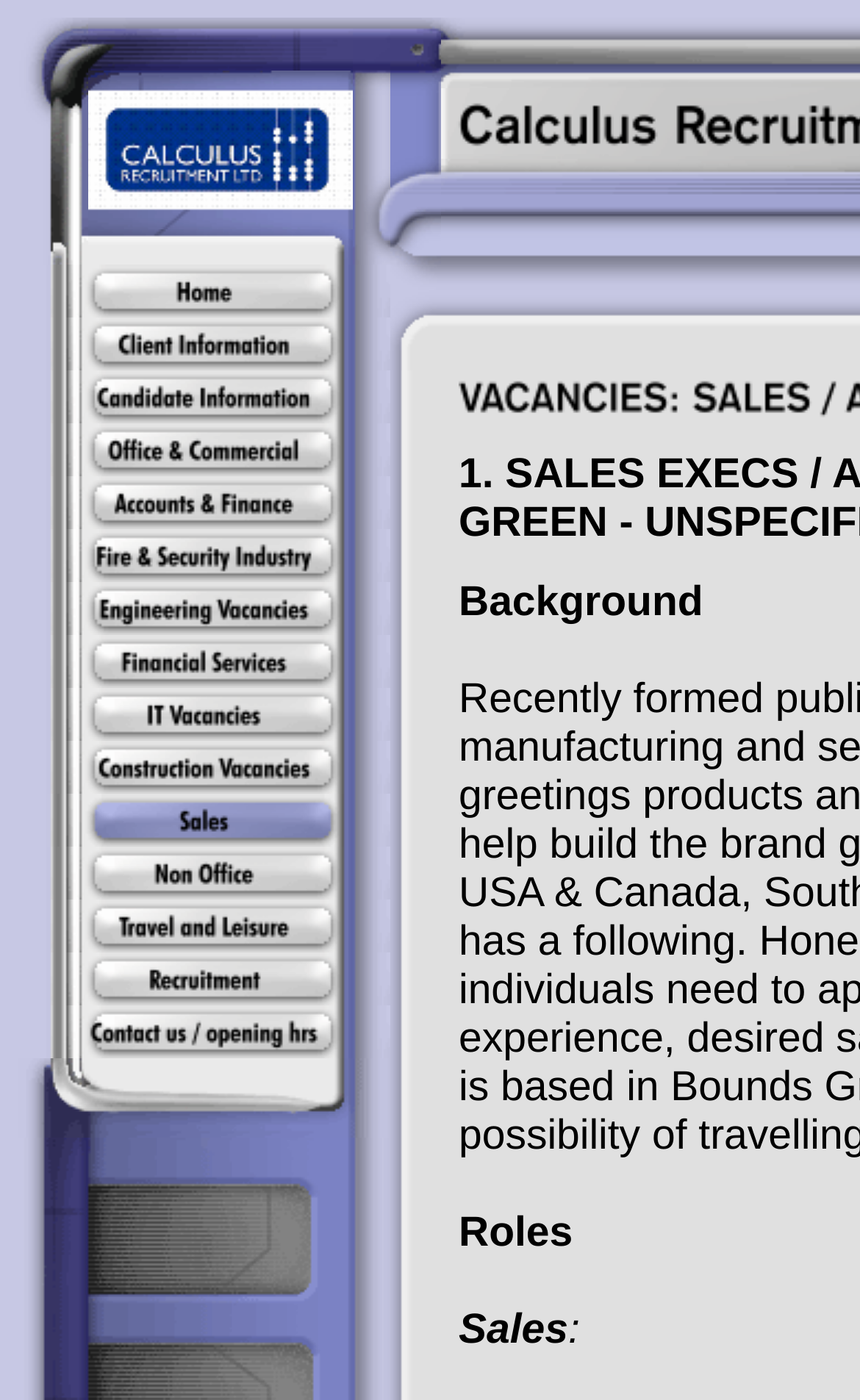Please provide a comprehensive answer to the question based on the screenshot: How many images are present on the webpage?

The webpage has multiple images, which can be found in the table cells. These images are likely to be logos or icons representing different categories of jobs or the agency itself.